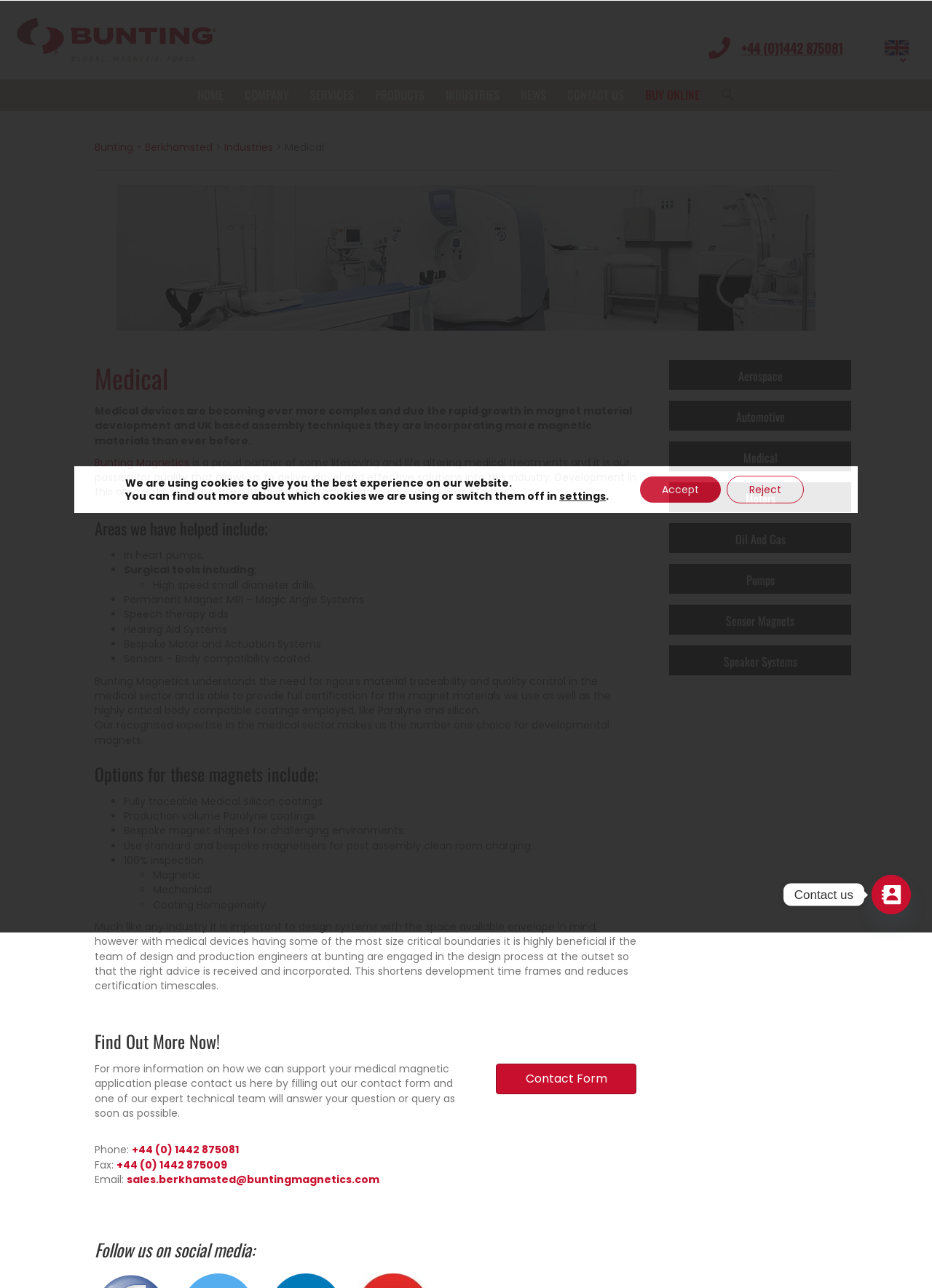Please provide the bounding box coordinates for the element that needs to be clicked to perform the instruction: "View more information about 'Medical' industry". The coordinates must consist of four float numbers between 0 and 1, formatted as [left, top, right, bottom].

[0.102, 0.279, 0.683, 0.308]